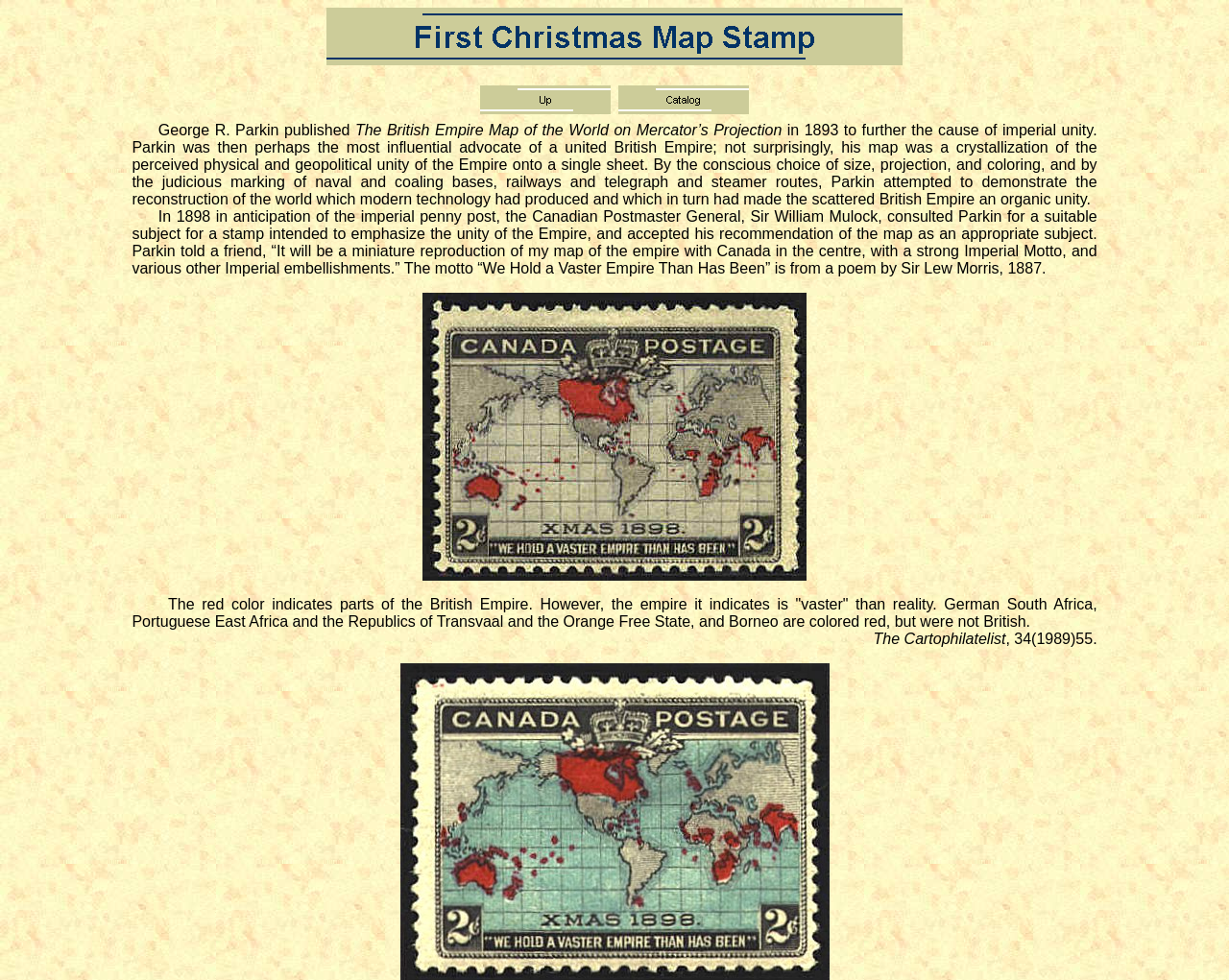Give a detailed account of the webpage's layout and content.

The webpage is about the "First Christmas Map Stamp". At the top, there is a table with a single row and cell, spanning almost the entire width of the page. Within this cell, there is a prominent image of the "First Christmas Map Stamp" taking up about half of the cell's width. To the right of the image, there are two links, "Up" and "Catalog", each accompanied by a small icon. The "Up" link is positioned slightly to the left of the "Catalog" link.

Below the table, there is a larger image, "SCN 85", which appears to be a detailed view of the stamp, taking up a significant portion of the page.